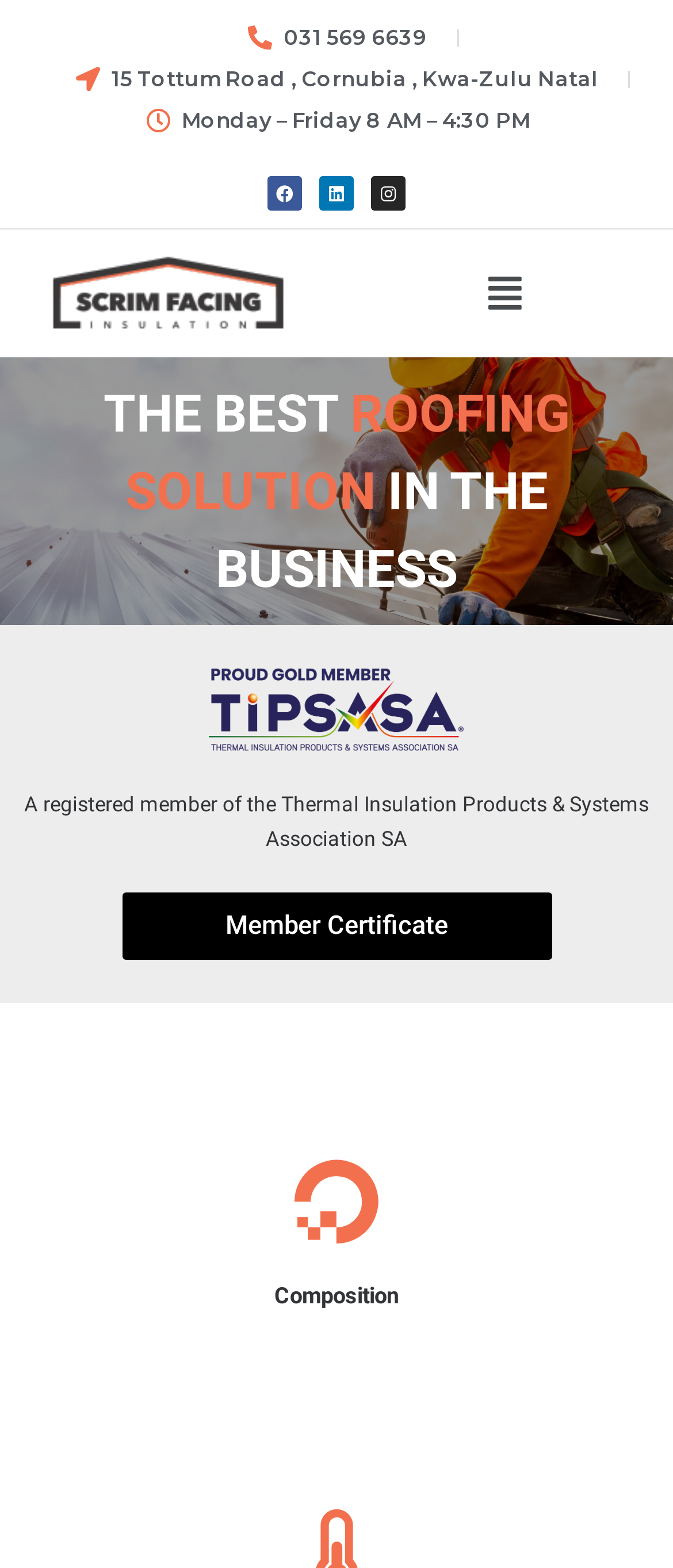Provide the bounding box coordinates for the UI element described in this sentence: "Member Certificate". The coordinates should be four float values between 0 and 1, i.e., [left, top, right, bottom].

[0.181, 0.569, 0.819, 0.612]